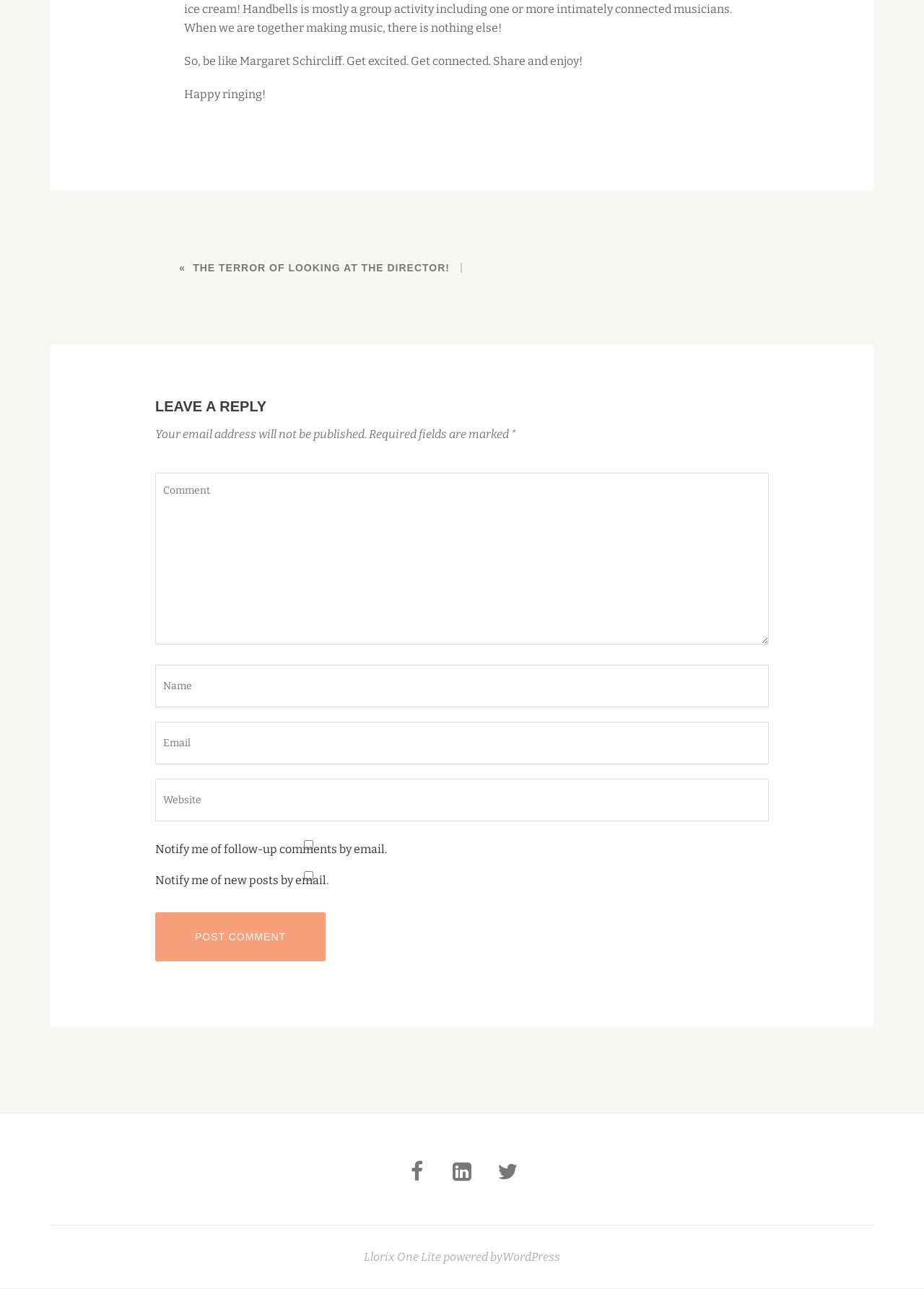Locate the UI element described by fa-twitter and provide its bounding box coordinates. Use the format (top-left x, top-left y, bottom-right x, bottom-right y) with all values as floating point numbers between 0 and 1.

[0.526, 0.906, 0.573, 0.917]